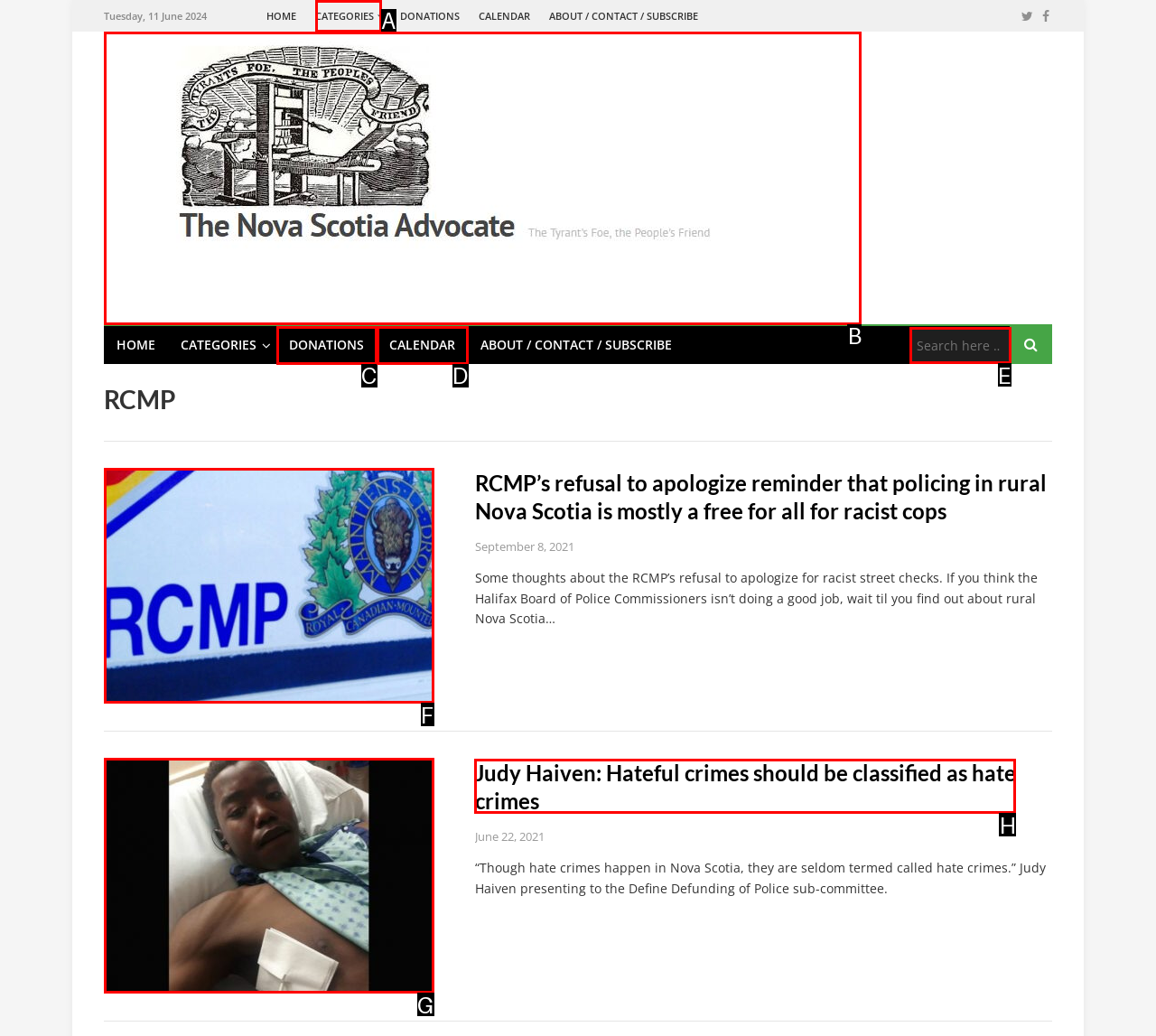Identify the letter of the UI element you need to select to accomplish the task: Click the Nova Scotia Advocate link.
Respond with the option's letter from the given choices directly.

B